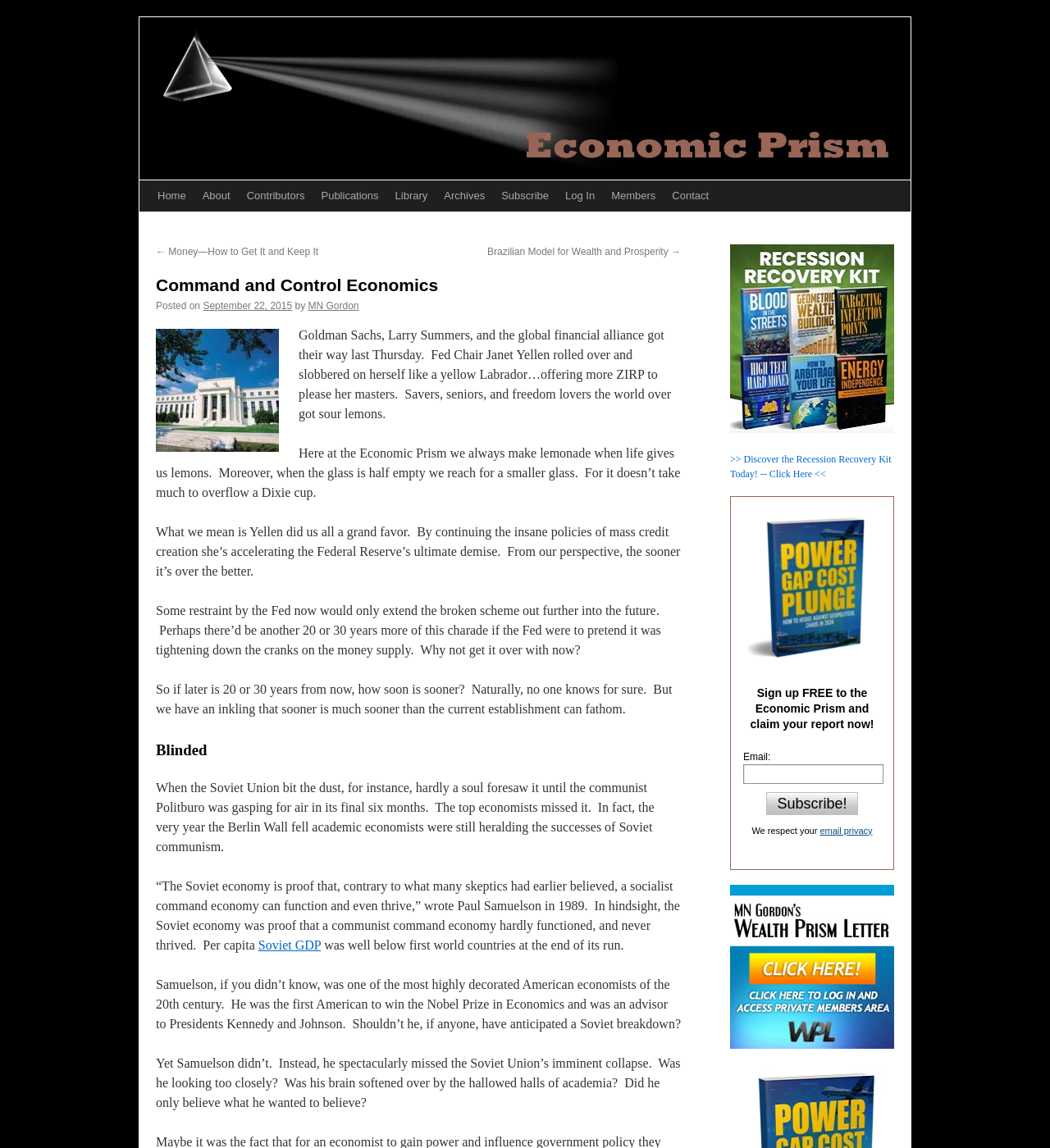Give a short answer to this question using one word or a phrase:
Who is the author of the article?

MN Gordon